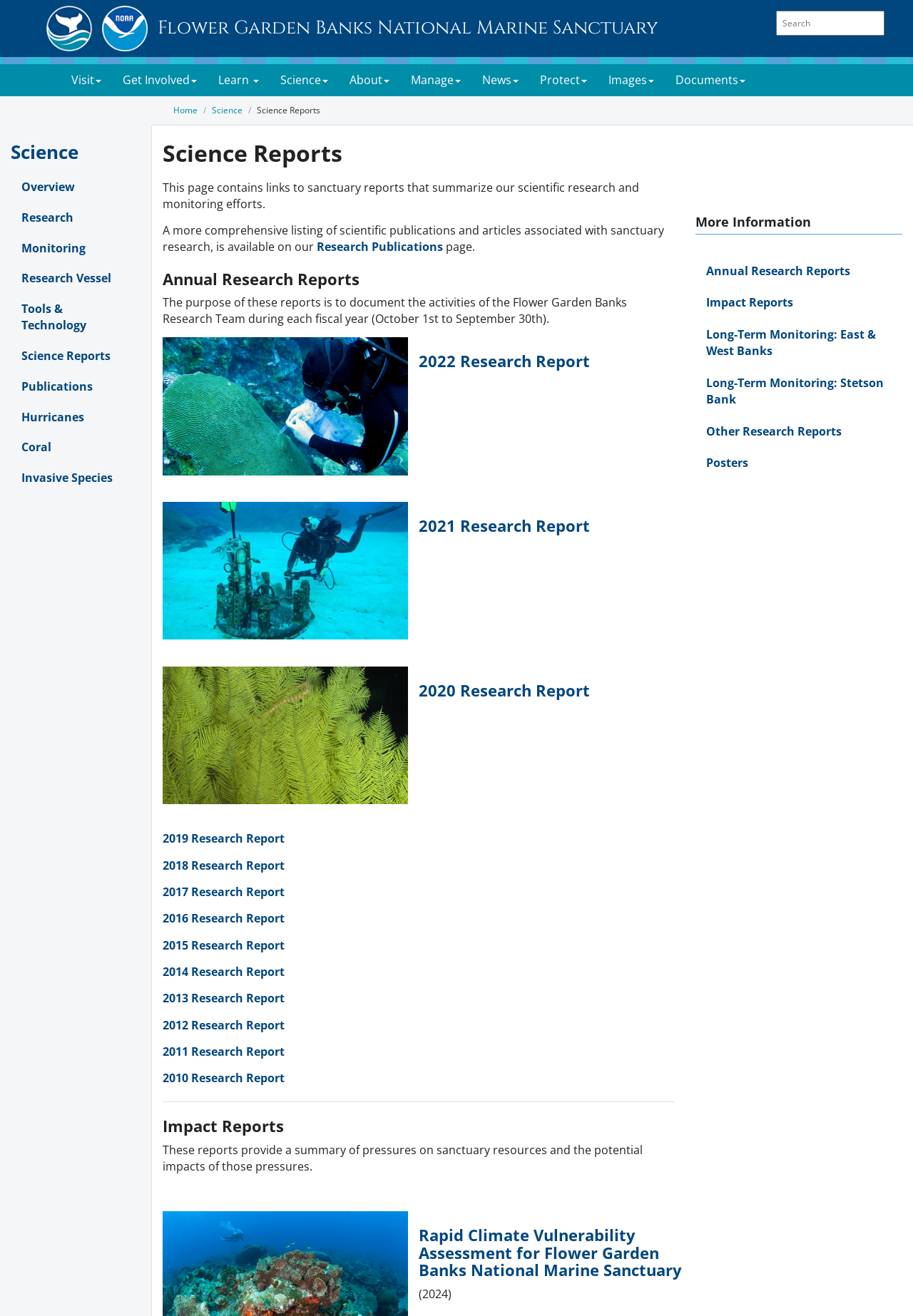Identify the bounding box coordinates for the element you need to click to achieve the following task: "Check the 'Research Publications' page". Provide the bounding box coordinates as four float numbers between 0 and 1, in the form [left, top, right, bottom].

[0.347, 0.181, 0.485, 0.193]